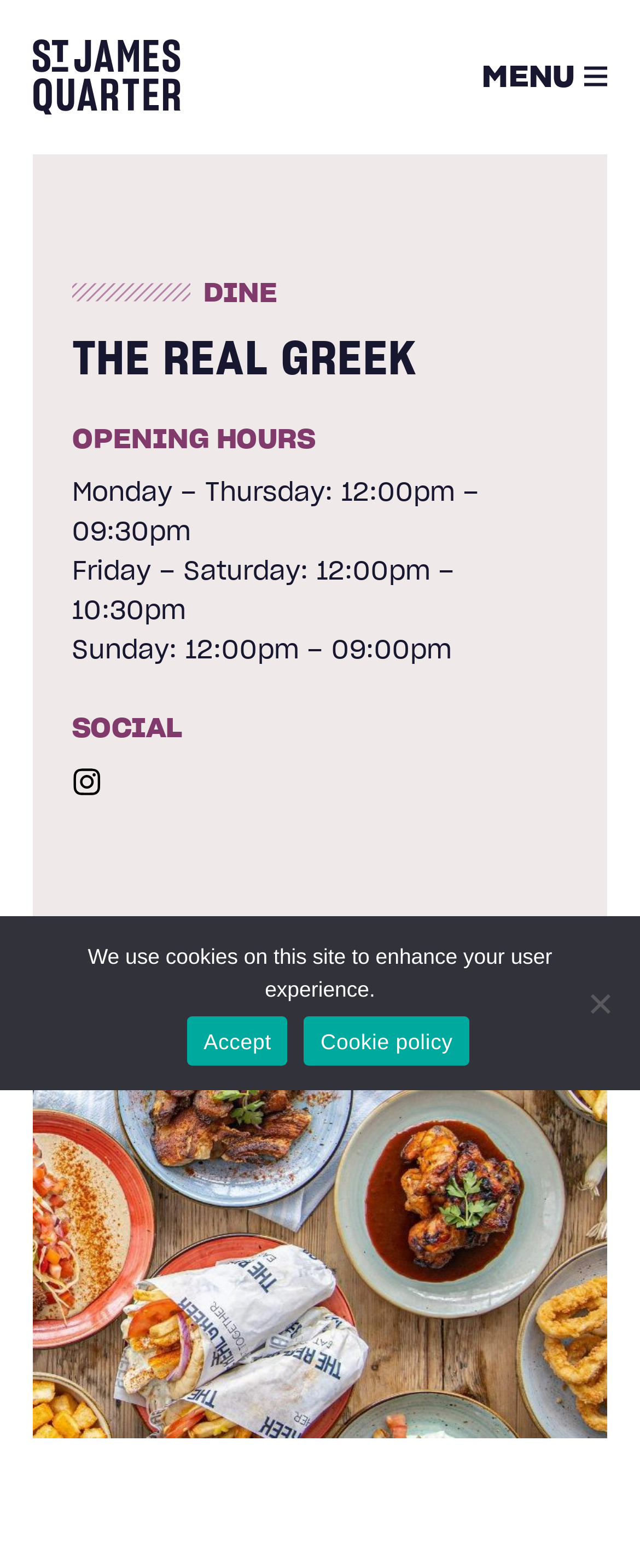What is the name of the restaurant?
Please provide a comprehensive answer based on the information in the image.

I determined the answer by looking at the heading element with the text 'THE REAL GREEK' which is likely to be the name of the restaurant.